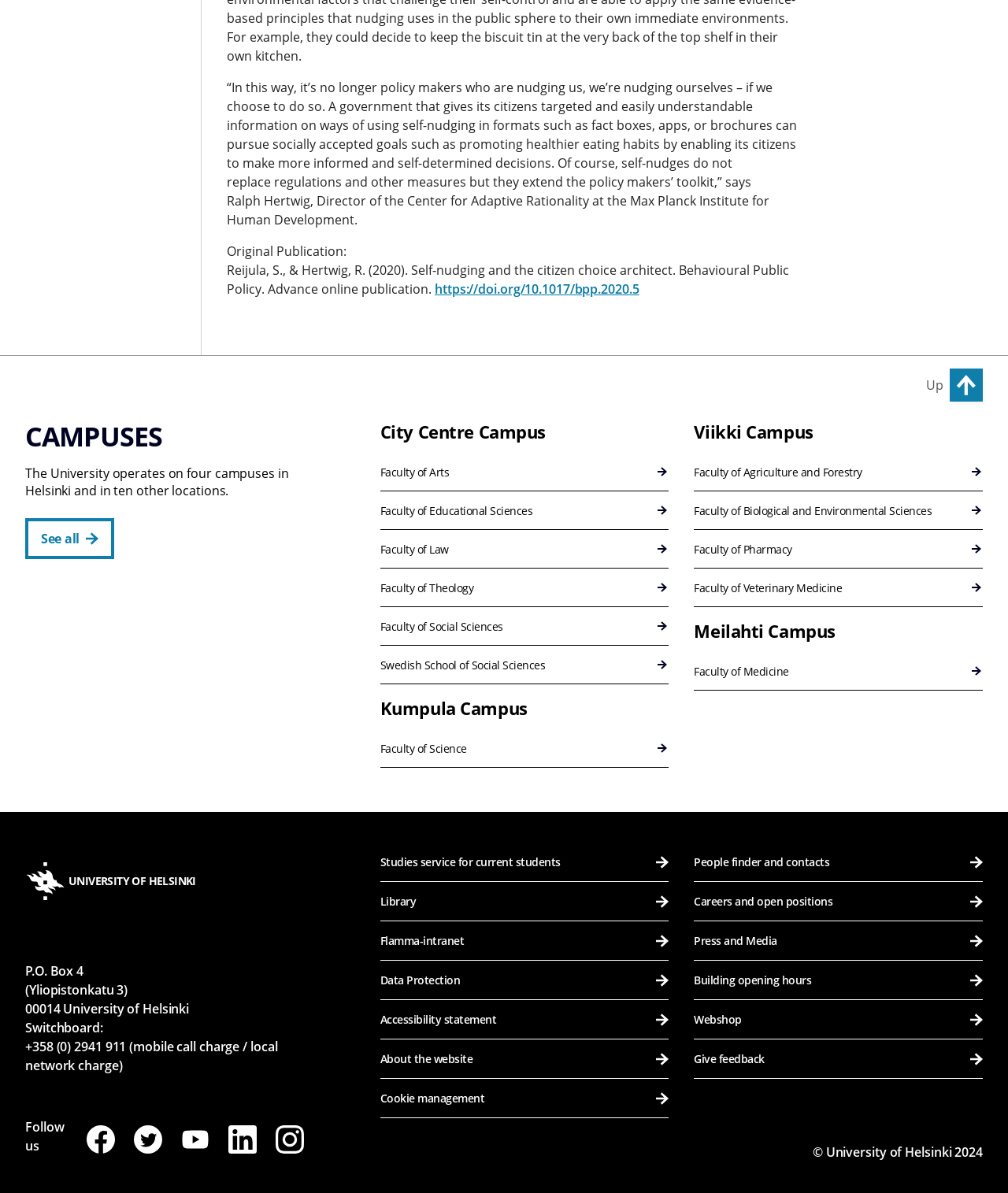Identify the bounding box for the UI element described as: "Shakita Glasser". The coordinates should be four float numbers between 0 and 1, i.e., [left, top, right, bottom].

None